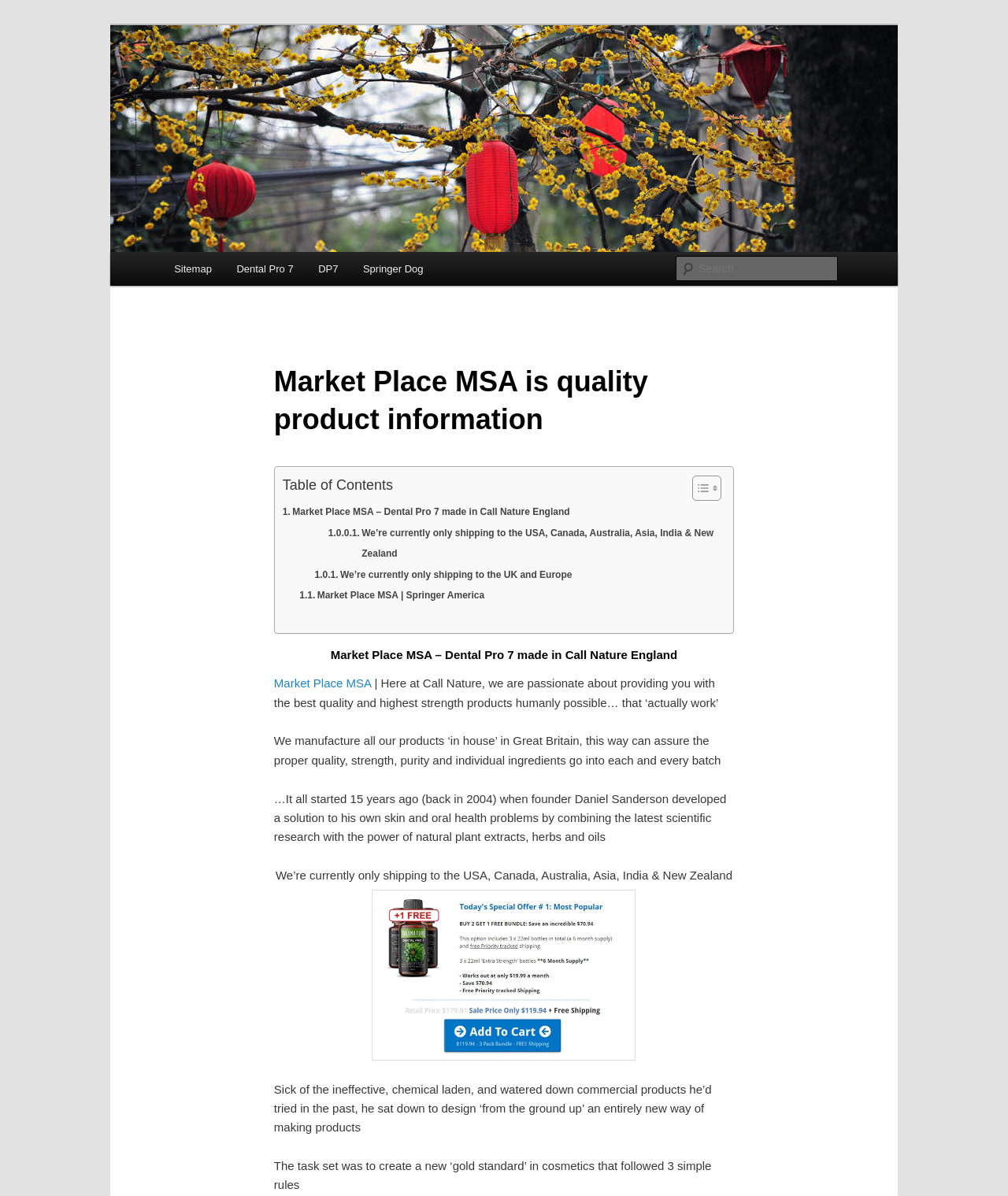Carefully examine the image and provide an in-depth answer to the question: What is the name of the founder of the company?

I found the answer by looking at the text that says '…It all started 15 years ago (back in 2004) when founder Daniel Sanderson developed a solution to his own skin and oral health problems…'.